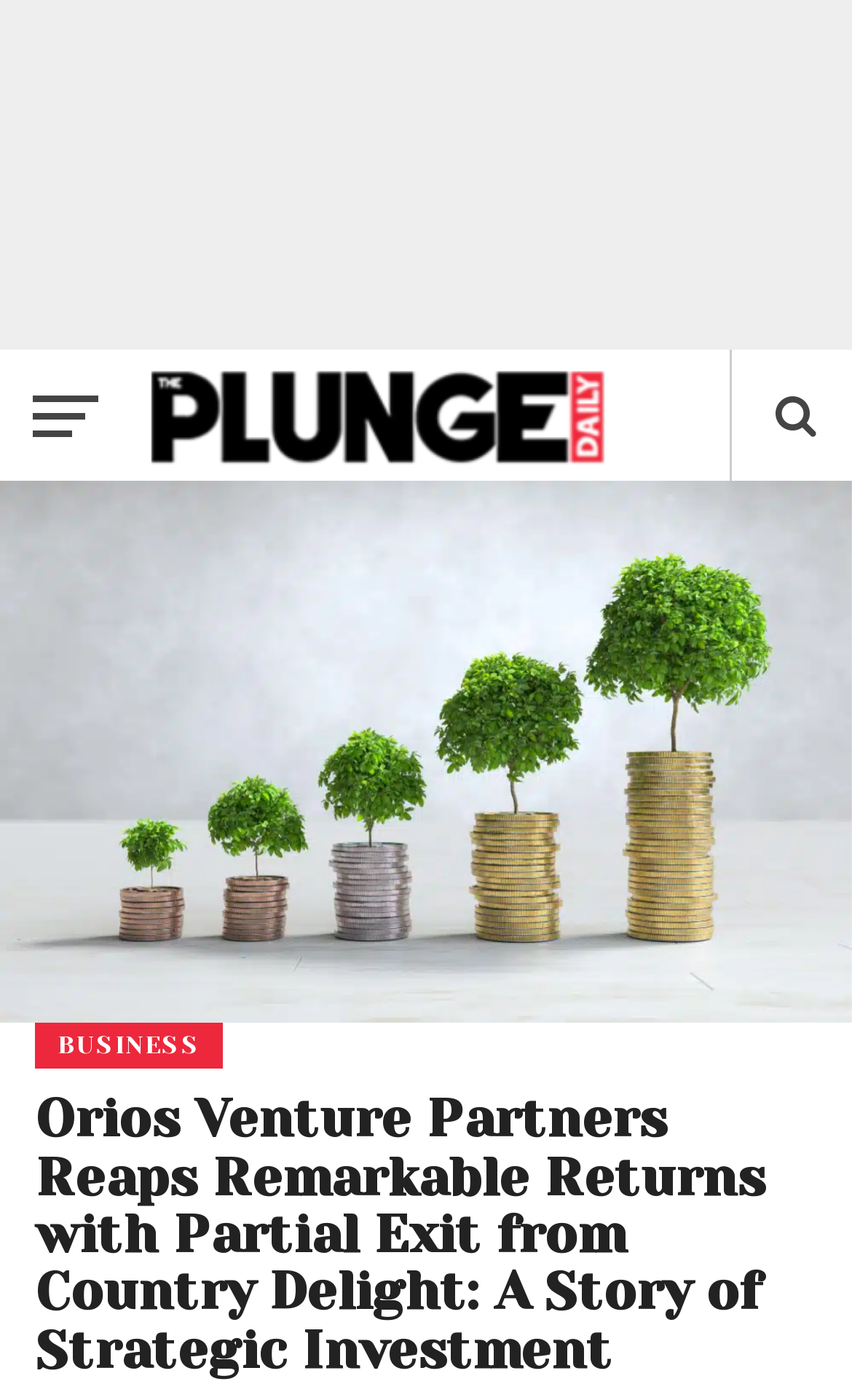Bounding box coordinates should be provided in the format (top-left x, top-left y, bottom-right x, bottom-right y) with all values between 0 and 1. Identify the bounding box for this UI element: alt="The Plunge Daily"

[0.167, 0.313, 0.731, 0.342]